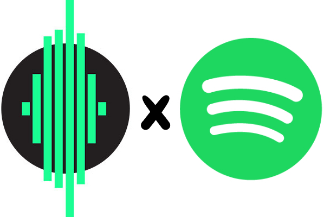What is the purpose of the logo combination?
Using the information from the image, provide a comprehensive answer to the question.

The caption implies that the pairing of the two logos visually represents a collaboration, likely aimed at promoting a new Spotify playlist curated by EKM.CO, which suggests that the purpose of the logo combination is to advertise or promote this playlist.